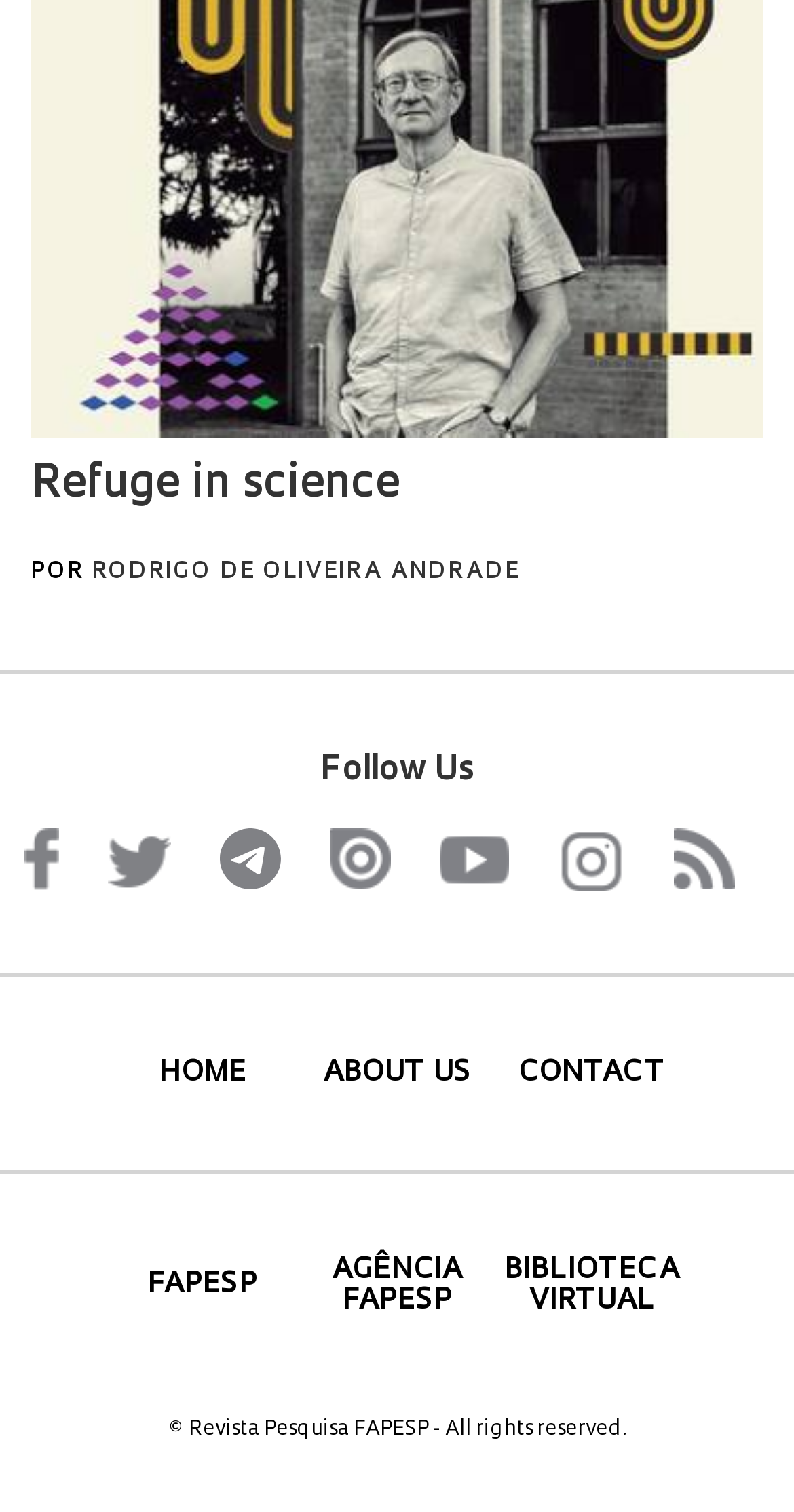How many social media platforms are listed?
Please look at the screenshot and answer in one word or a short phrase.

8